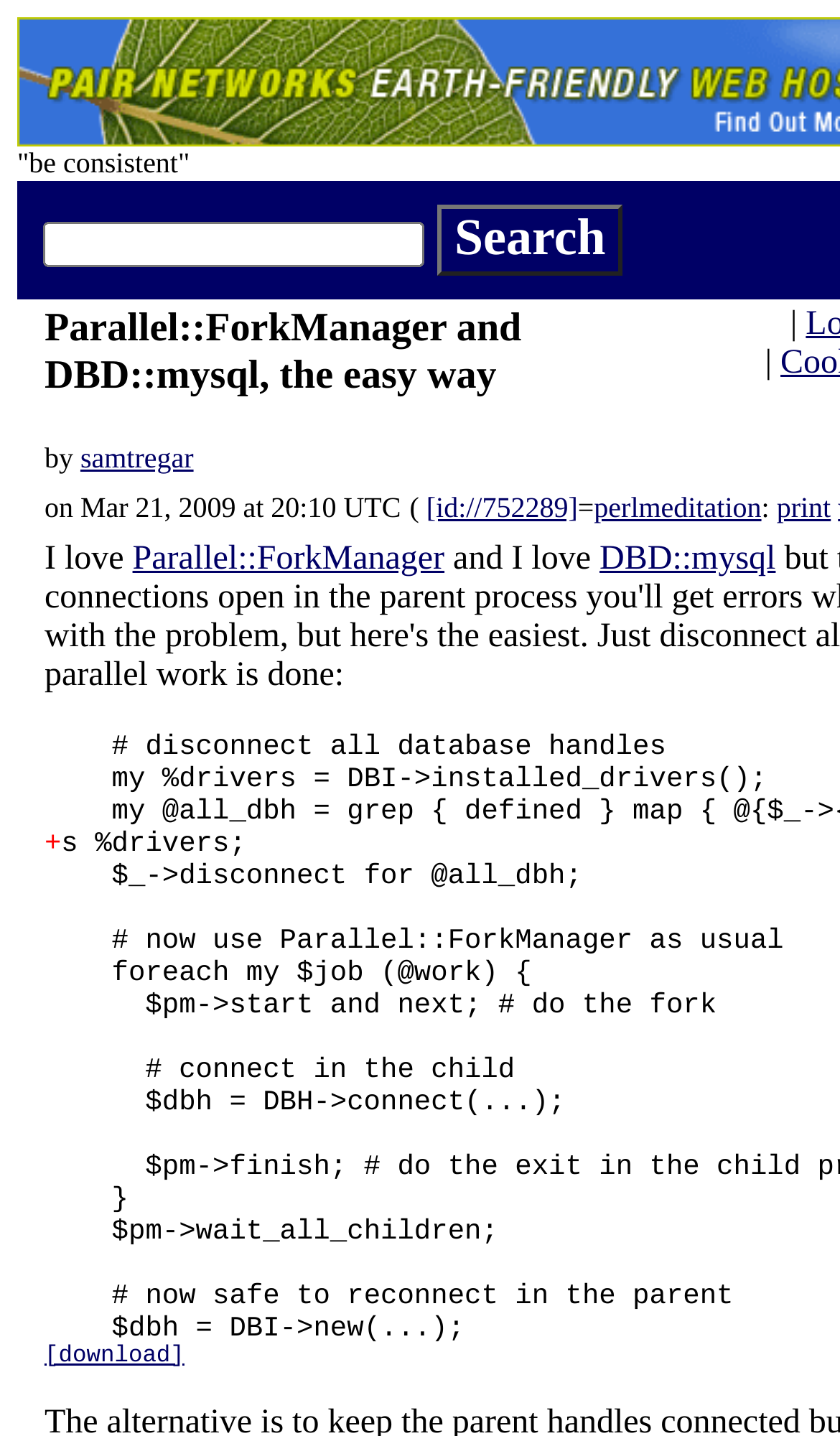What is the purpose of the button?
Please provide a detailed and thorough answer to the question.

I found a button element with the text 'Search' which suggests that it is used to search for something on the webpage.